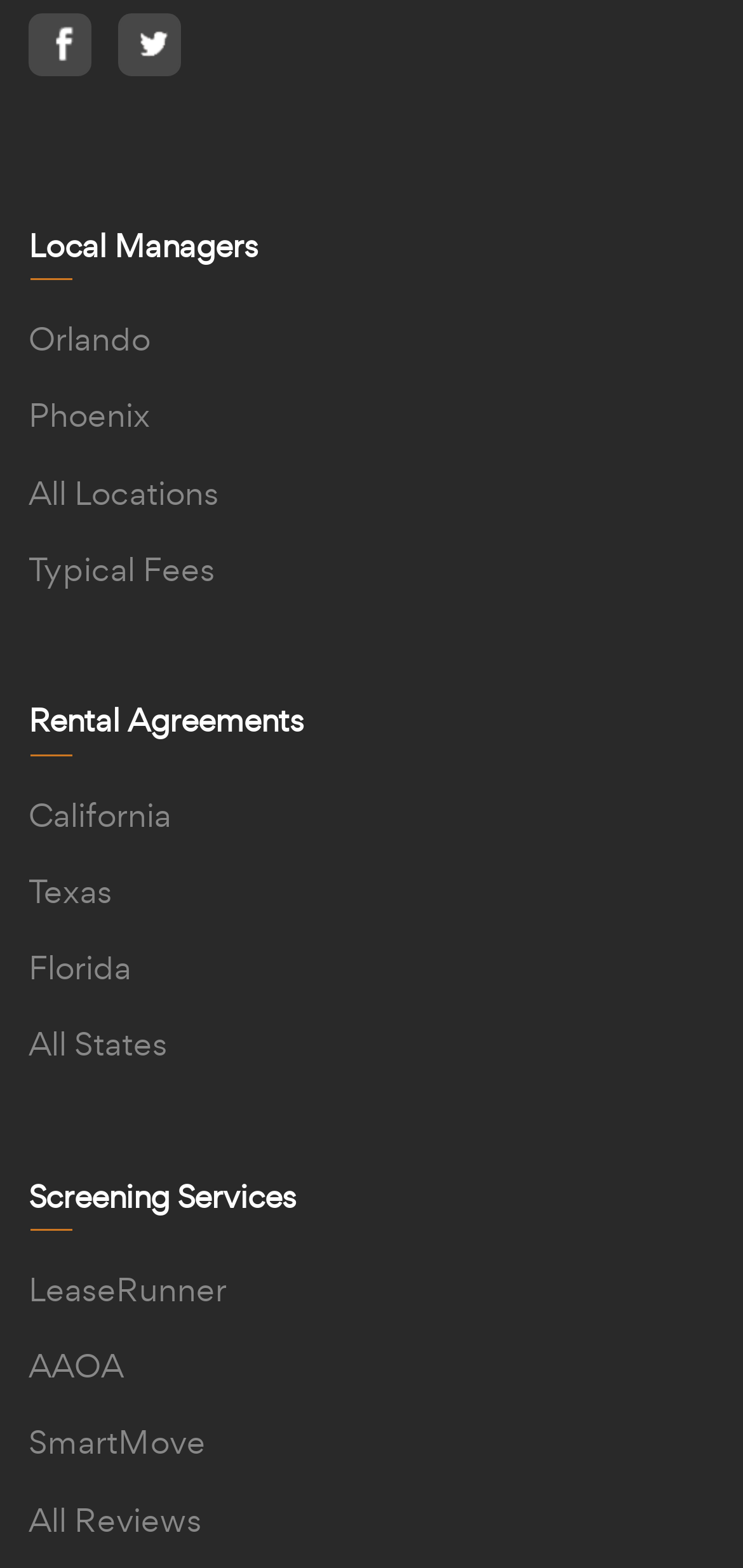How many states are mentioned?
Using the visual information from the image, give a one-word or short-phrase answer.

3